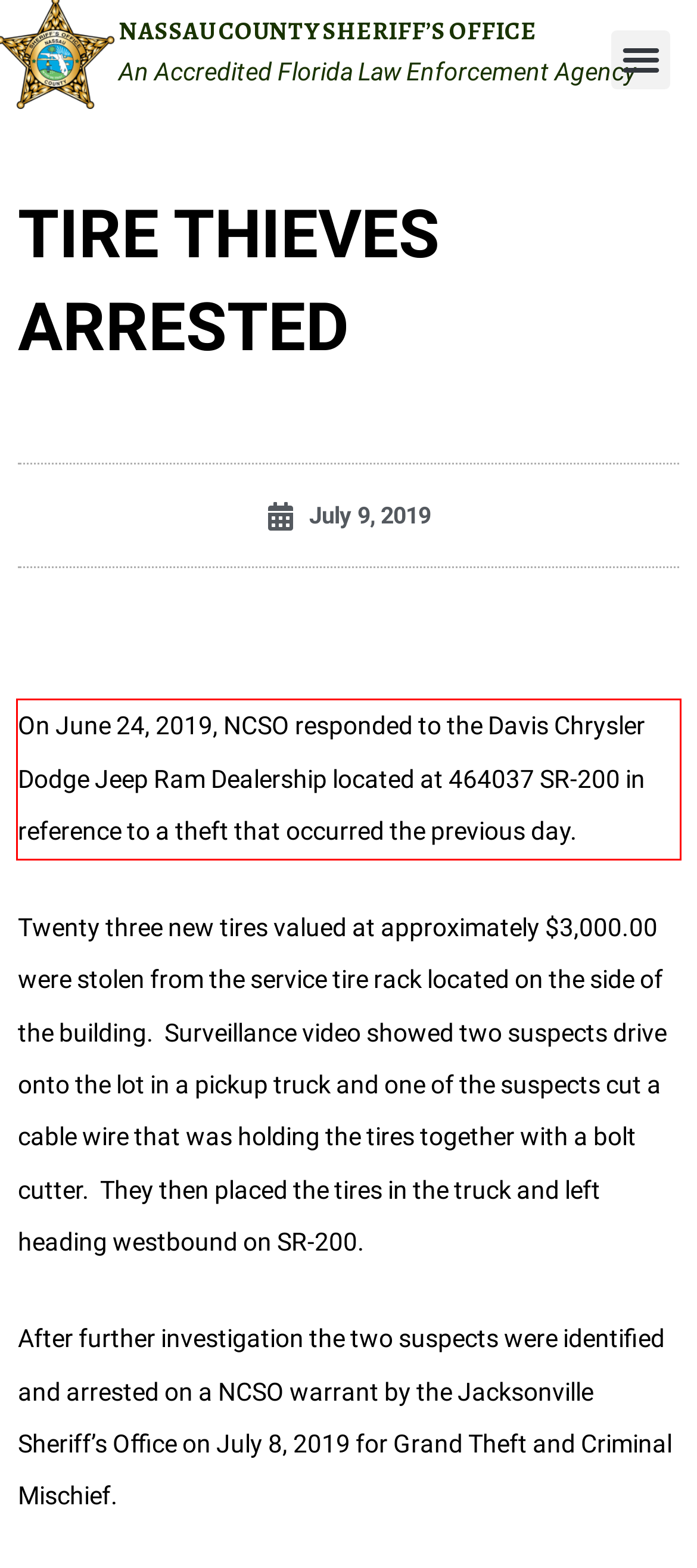Look at the provided screenshot of the webpage and perform OCR on the text within the red bounding box.

On June 24, 2019, NCSO responded to the Davis Chrysler Dodge Jeep Ram Dealership located at 464037 SR-200 in reference to a theft that occurred the previous day.